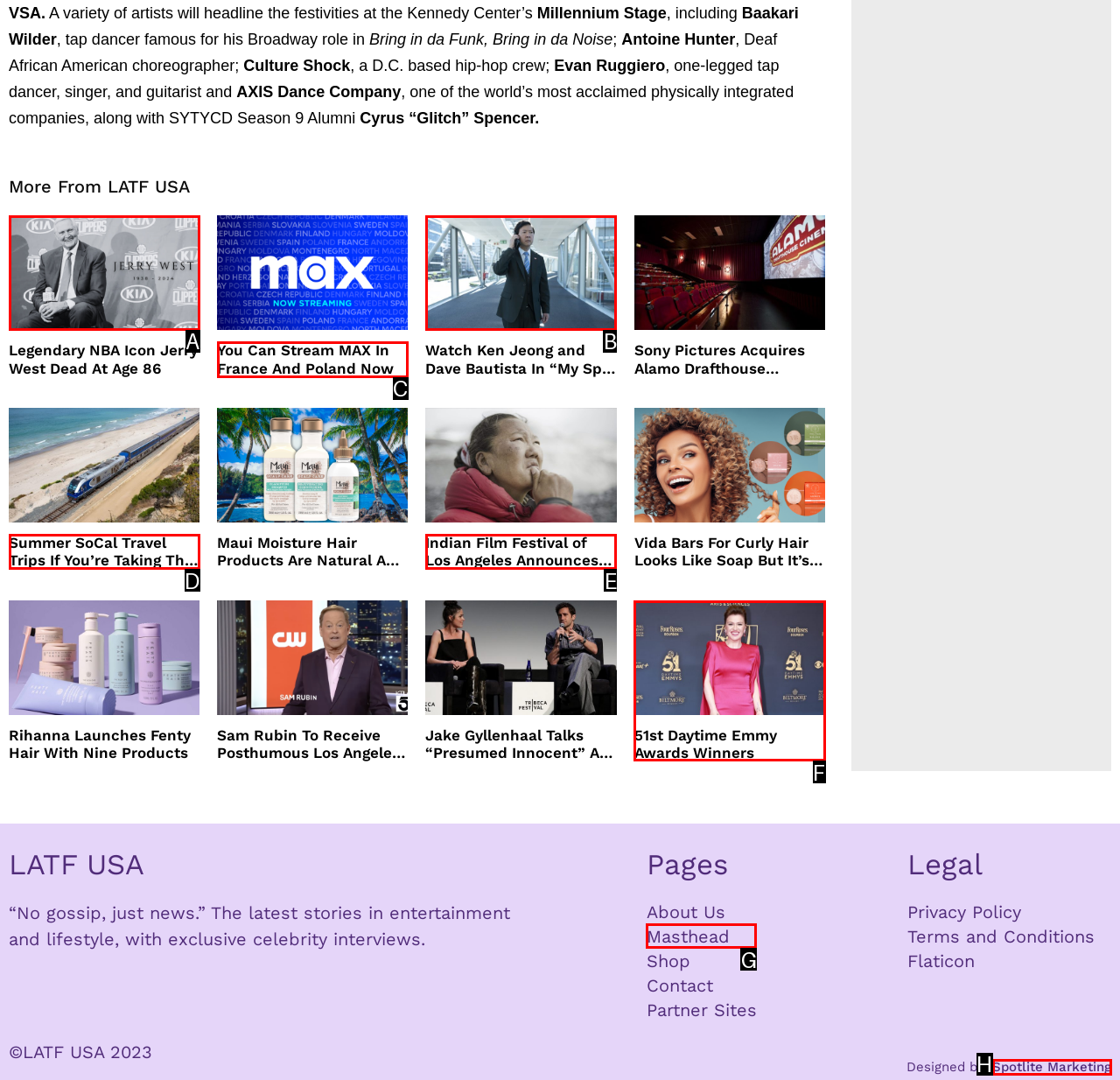Find the appropriate UI element to complete the task: View the winners of the 51st Daytime Emmy Awards. Indicate your choice by providing the letter of the element.

F